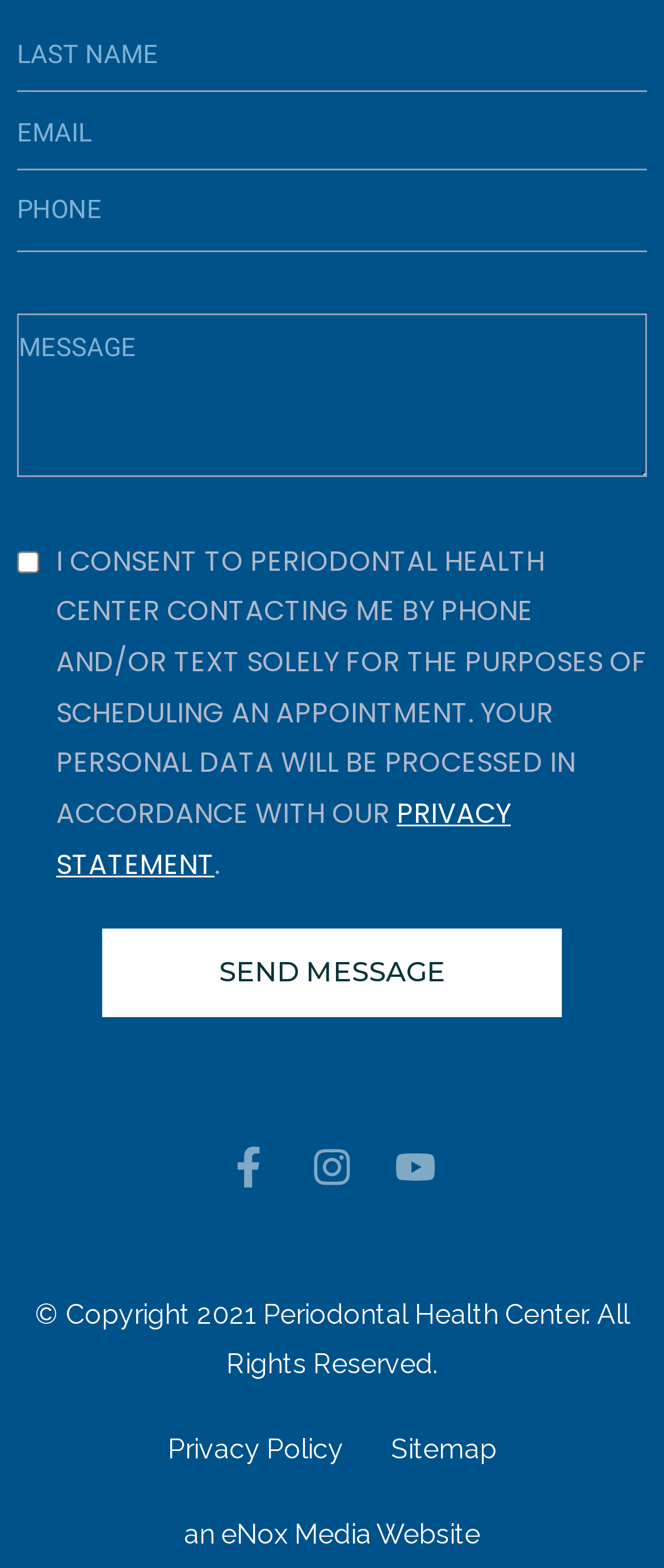Identify the bounding box coordinates of the section to be clicked to complete the task described by the following instruction: "Click the send message button". The coordinates should be four float numbers between 0 and 1, formatted as [left, top, right, bottom].

[0.154, 0.592, 0.846, 0.648]